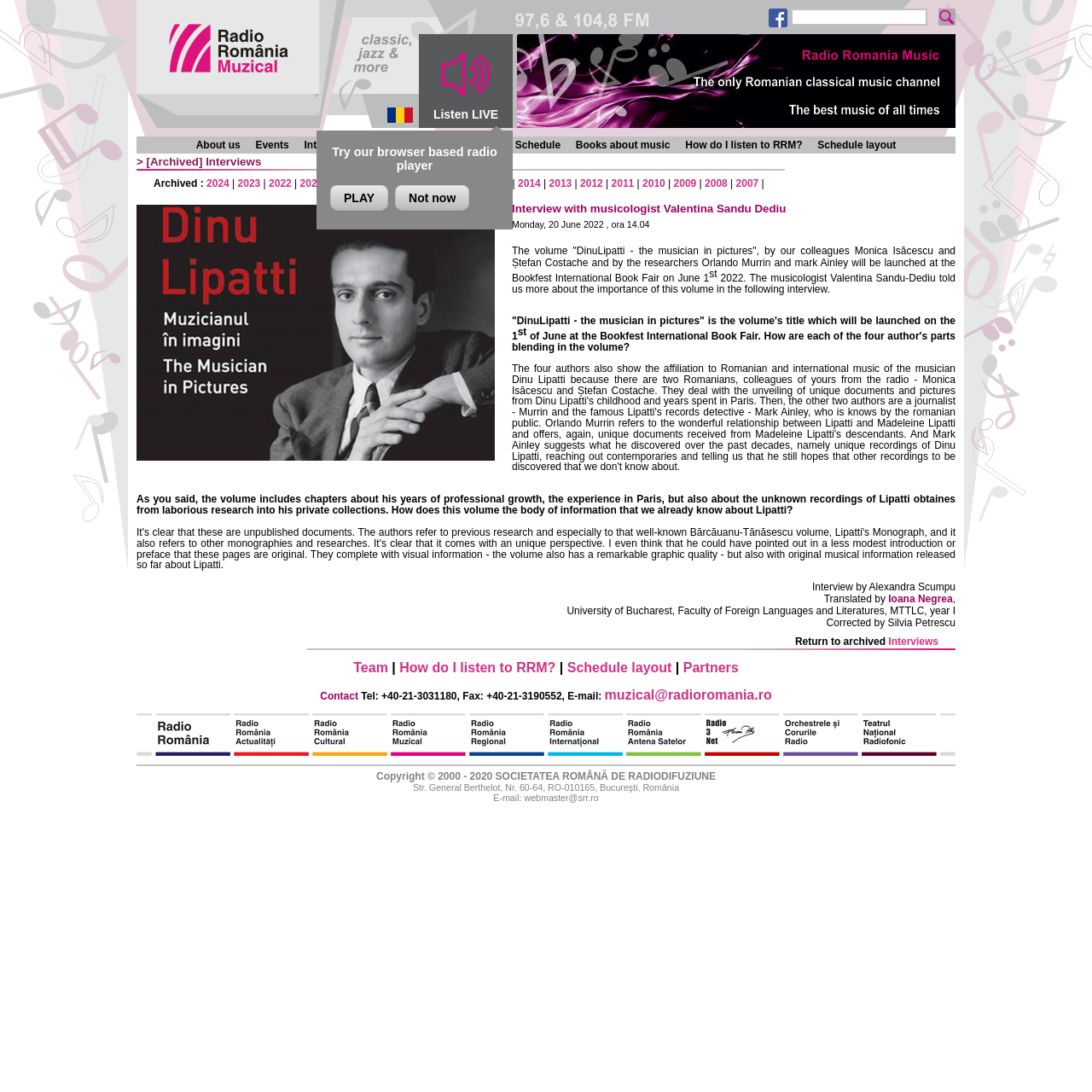Locate the bounding box coordinates of the UI element described by: "PLAY". The bounding box coordinates should consist of four float numbers between 0 and 1, i.e., [left, top, right, bottom].

[0.302, 0.17, 0.356, 0.193]